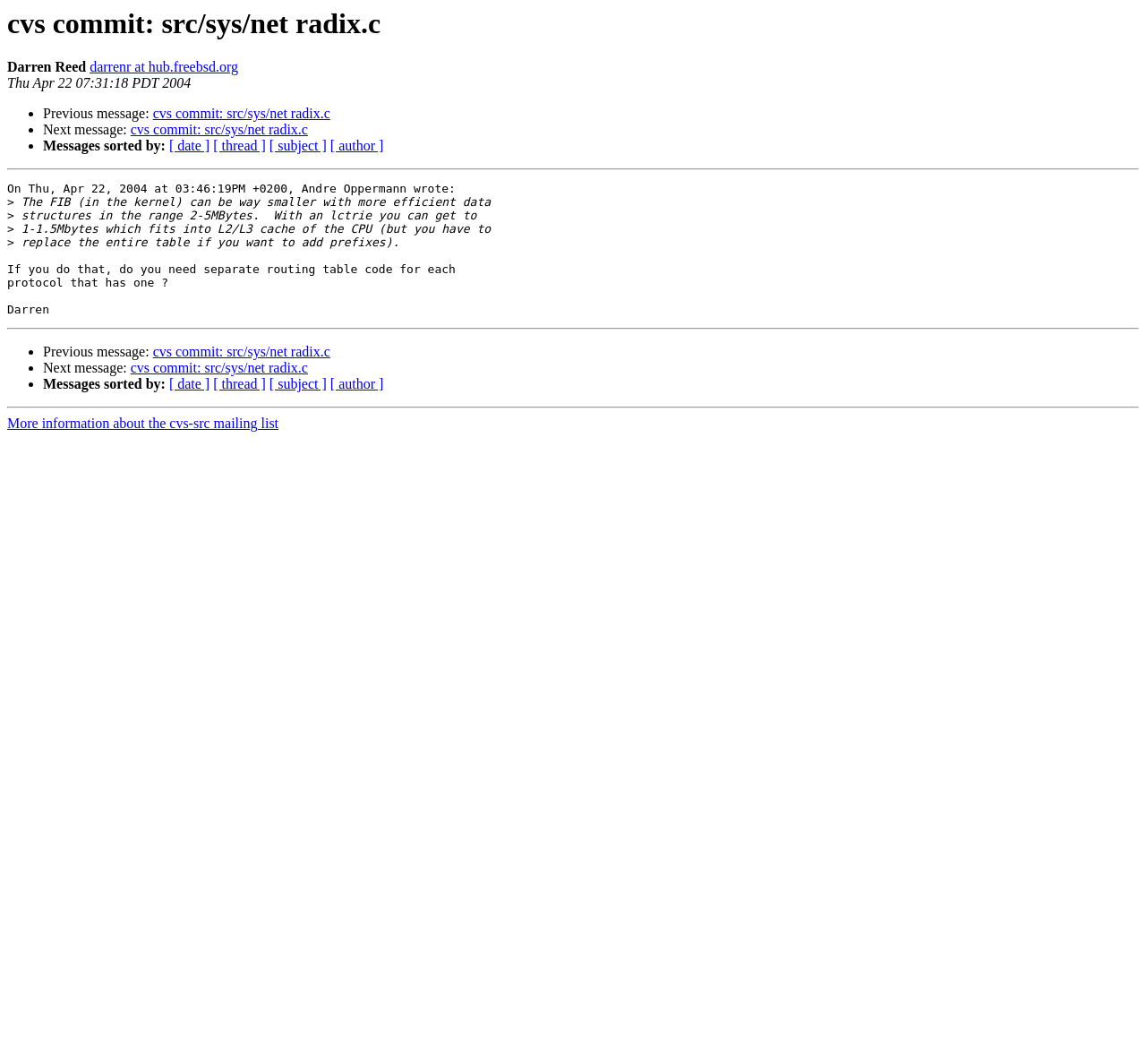What is the subject of the message?
Answer the question in as much detail as possible.

I found the subject of the message by looking at the link element with the text 'cvs commit: src/sys/net radix.c' at coordinates [0.133, 0.1, 0.288, 0.114]. This element is located near the top of the page, indicating that it is likely to be the subject of the message.